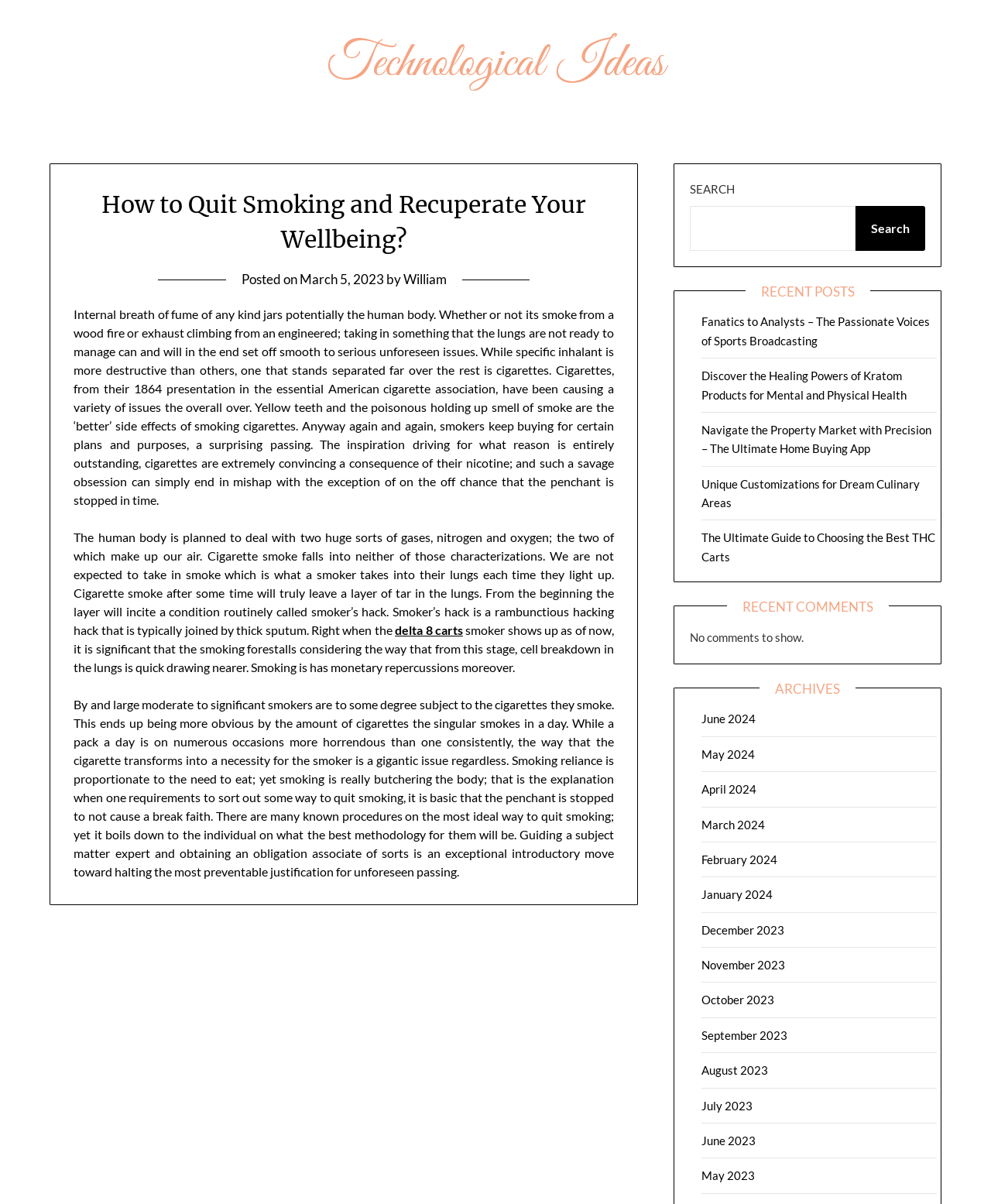Answer the following query with a single word or phrase:
What is the purpose of the search box?

To search the website